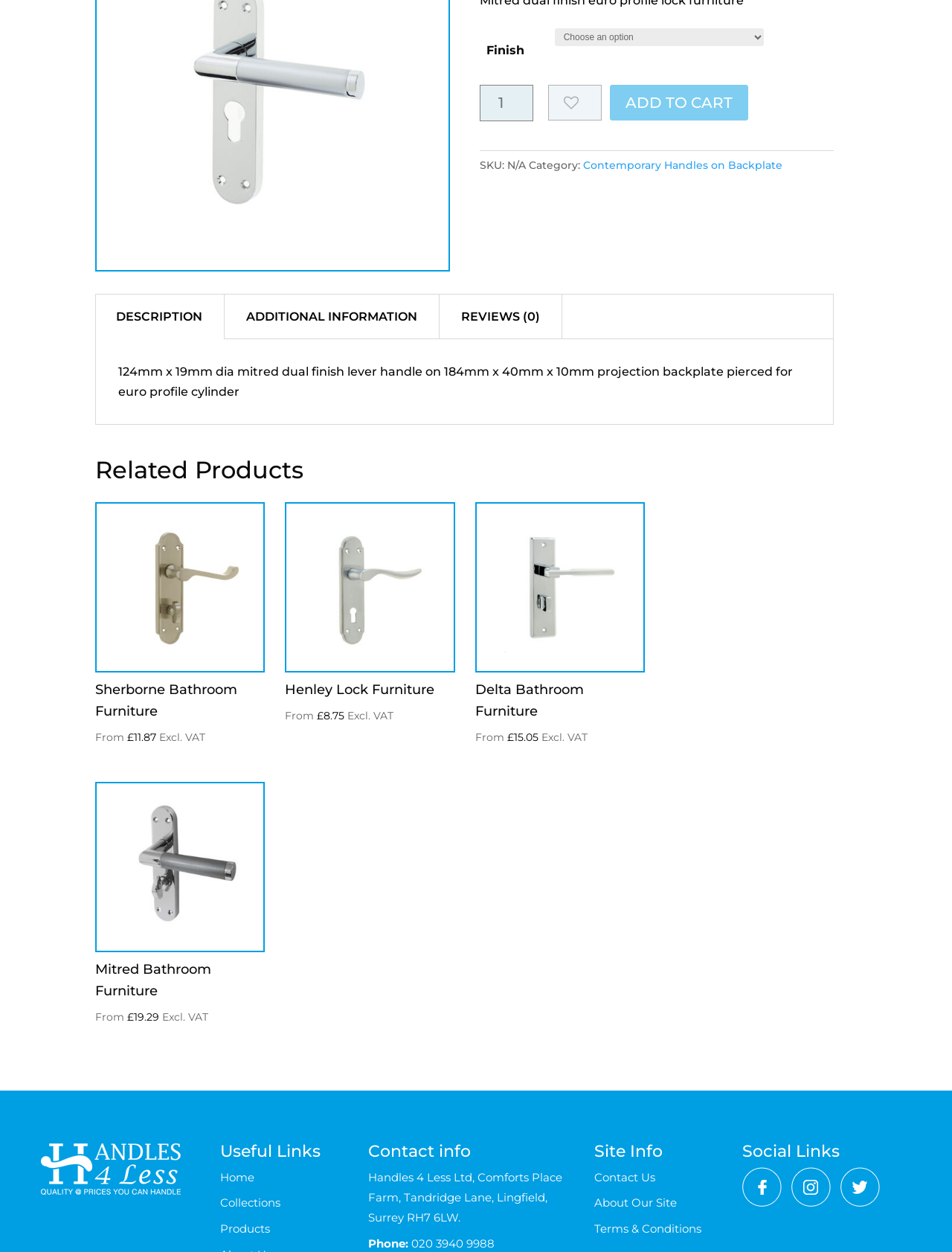Using the element description provided, determine the bounding box coordinates in the format (top-left x, top-left y, bottom-right x, bottom-right y). Ensure that all values are floating point numbers between 0 and 1. Element description: Blog

None